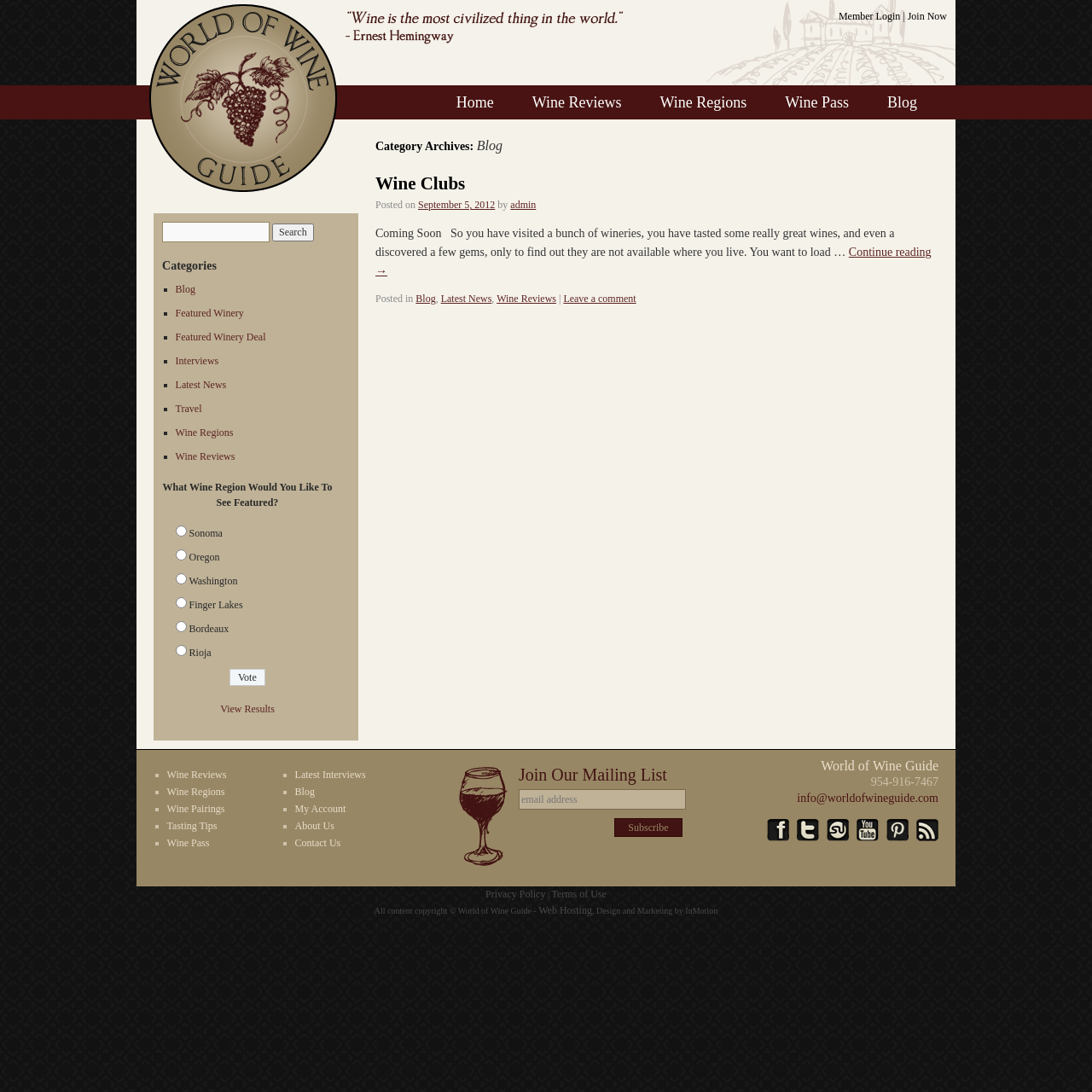Based on the image, provide a detailed response to the question:
What is the name of the website?

The name of the website can be found in the top-left corner of the webpage, where it says 'World of Wine Guide' in a link format.